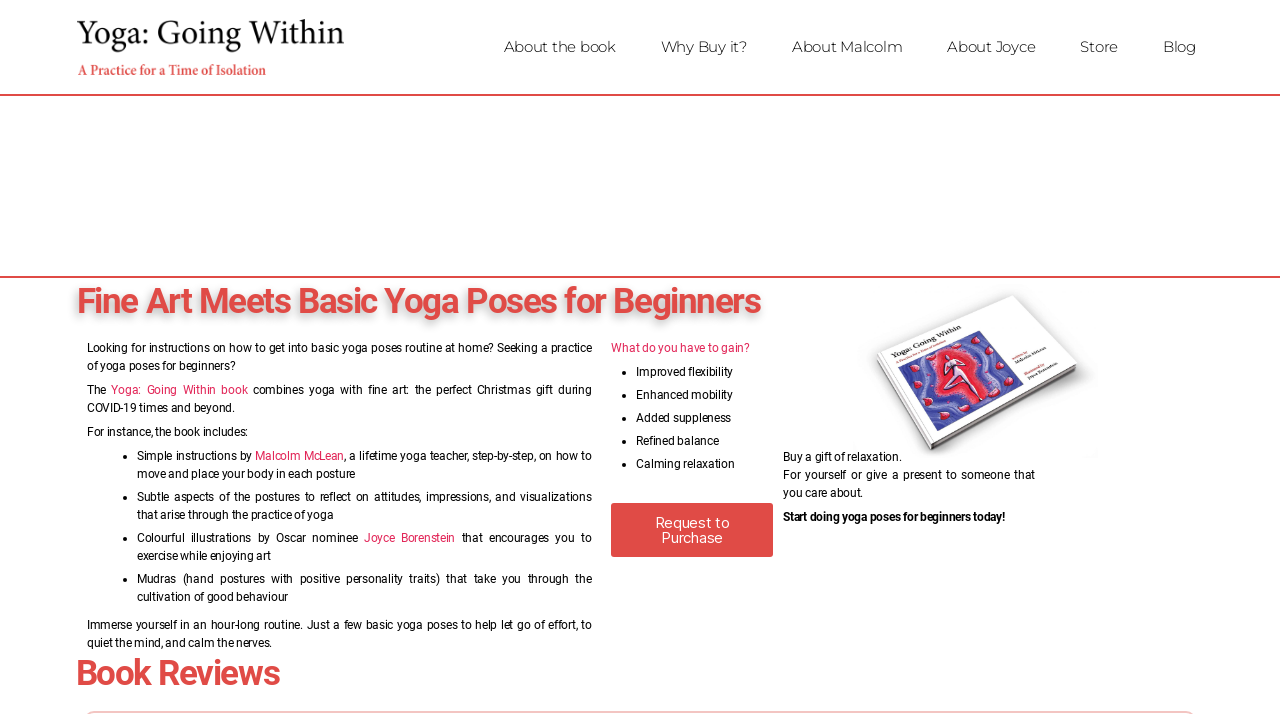Using a single word or phrase, answer the following question: 
Who are the authors of the book?

Malcolm McLean and Joyce Borenstein